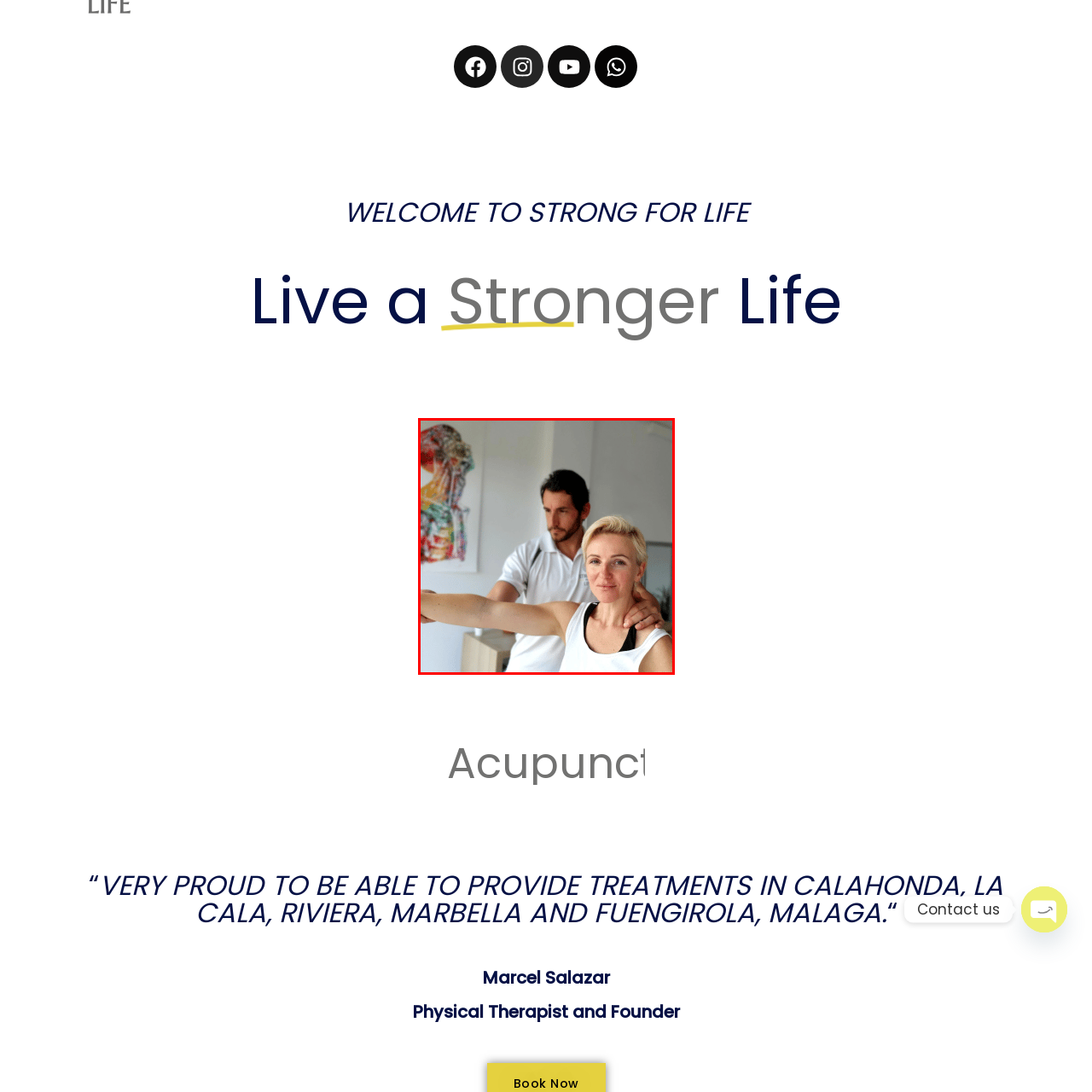Deliver a detailed explanation of the elements found in the red-marked area of the image.

The image depicts a physical therapy session in a bright, modern clinic. In the foreground, a woman with short blonde hair, dressed in a white tank top, extends her left arm outward, demonstrating focus and determination. She appears engaged and is looking directly at the camera, exuding a sense of strength and confidence. Behind her, a man in a white polo shirt provides support, gently placing his hand on her shoulder while he observes her form. 

The background features a colorful abstract painting, adding an artistic touch to the clinical environment, enhancing the atmosphere of wellness and rehabilitation. This scene captures the essence of personalized care and the commitment to helping individuals achieve a stronger, healthier life through rehabilitation and training.